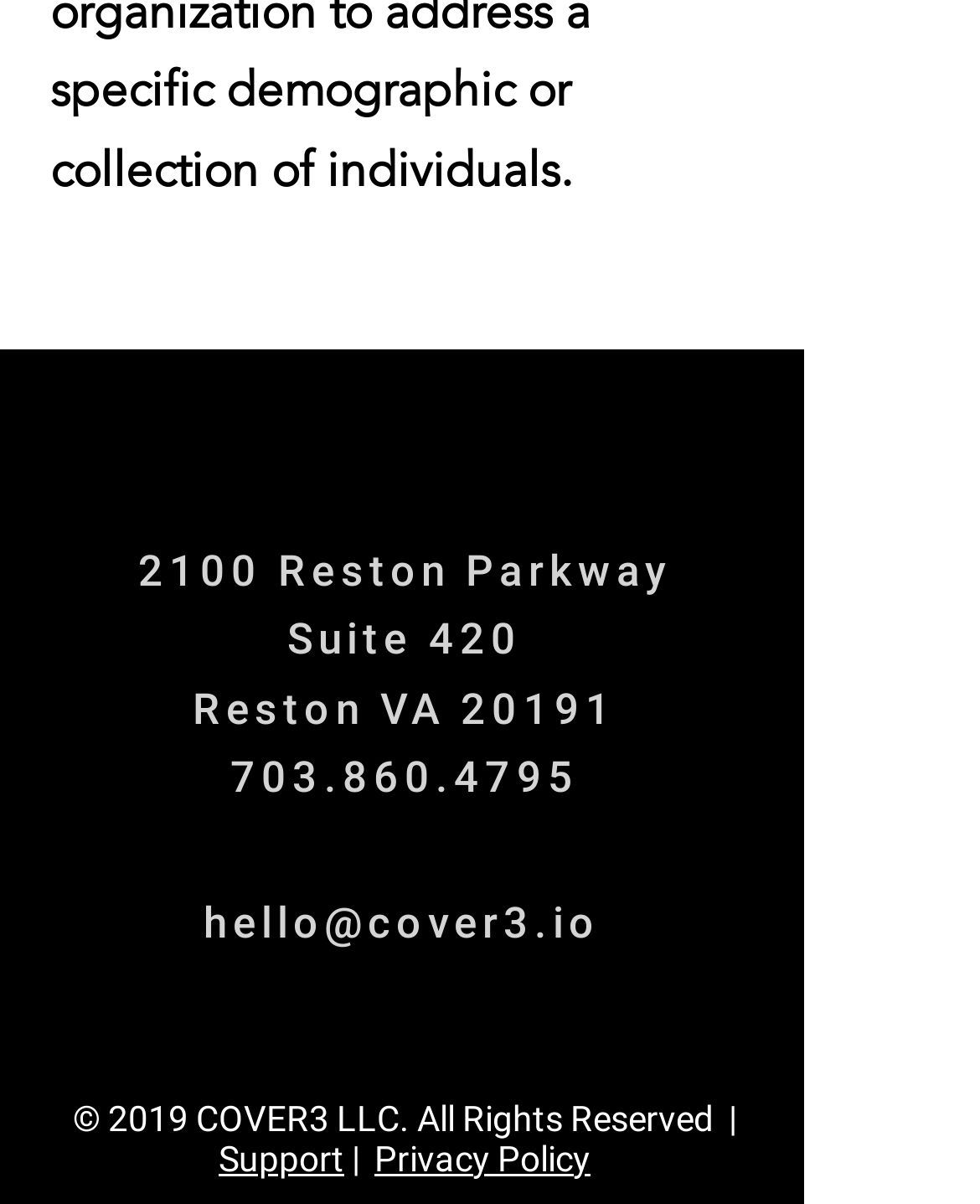What year is COPYRIGHT of COVER3 LLC?
Offer a detailed and full explanation in response to the question.

The COPYRIGHT information is located at the bottom of the webpage, and it states '© 2019 COVER3 LLC. All Rights Reserved'.